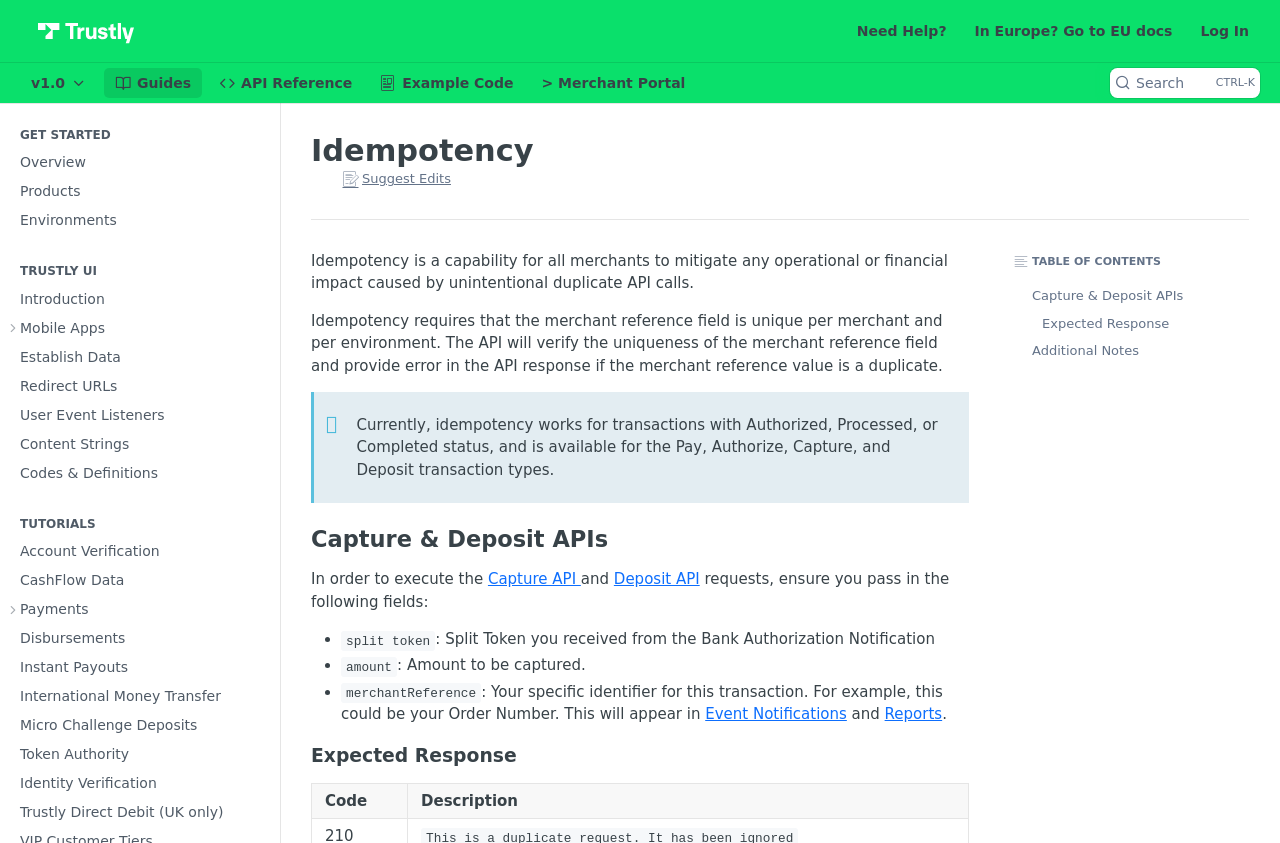What is required for idempotency?
Based on the image, answer the question with as much detail as possible.

Idempotency requires that the merchant reference field is unique per merchant and per environment, as mentioned in the webpage content, to verify the uniqueness of the merchant reference field and provide error in the API response if the merchant reference value is a duplicate.